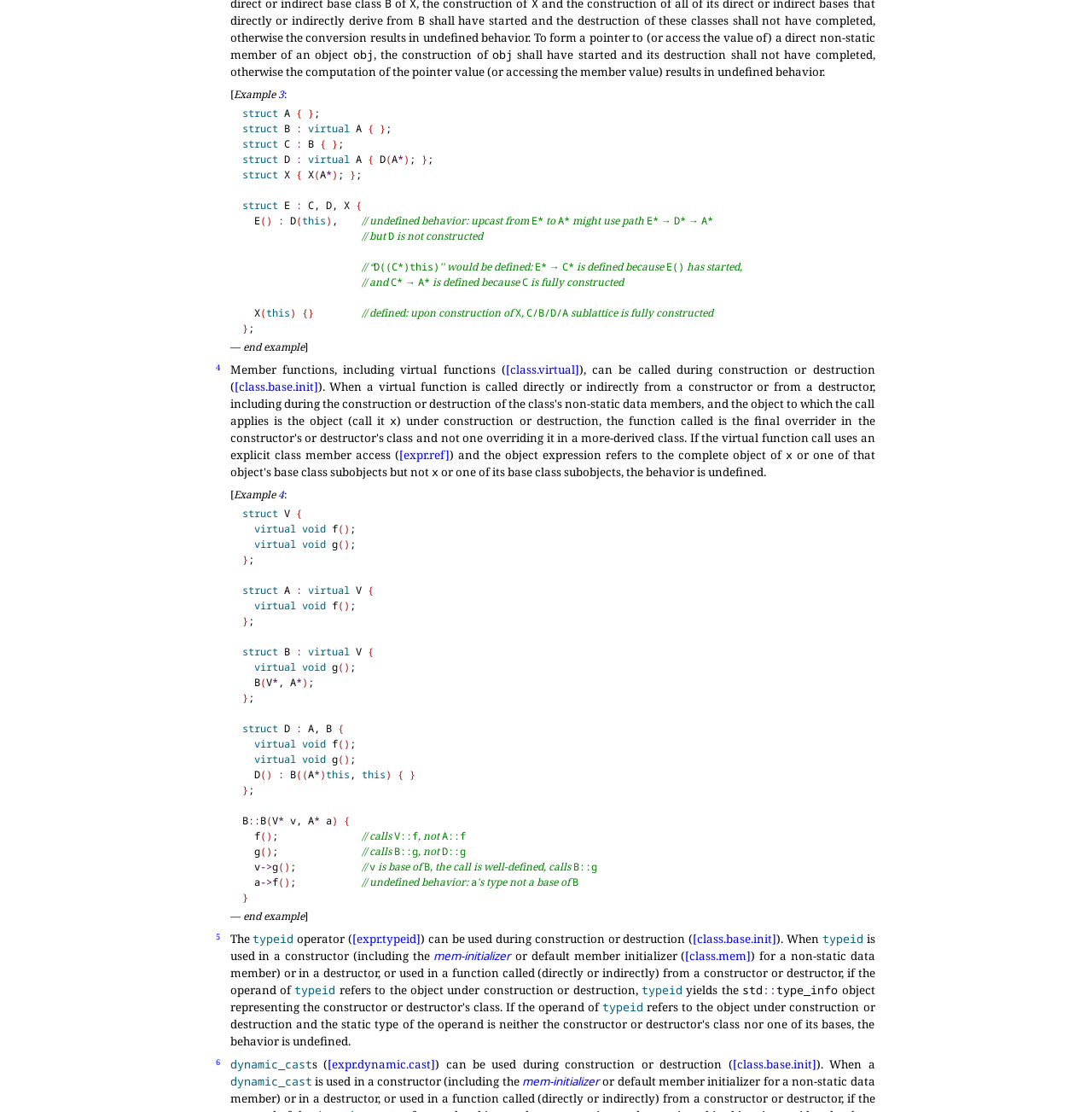Using a single word or phrase, answer the following question: 
What happens when accessing a member value of an object while its construction or destruction is in progress?

undefined behavior